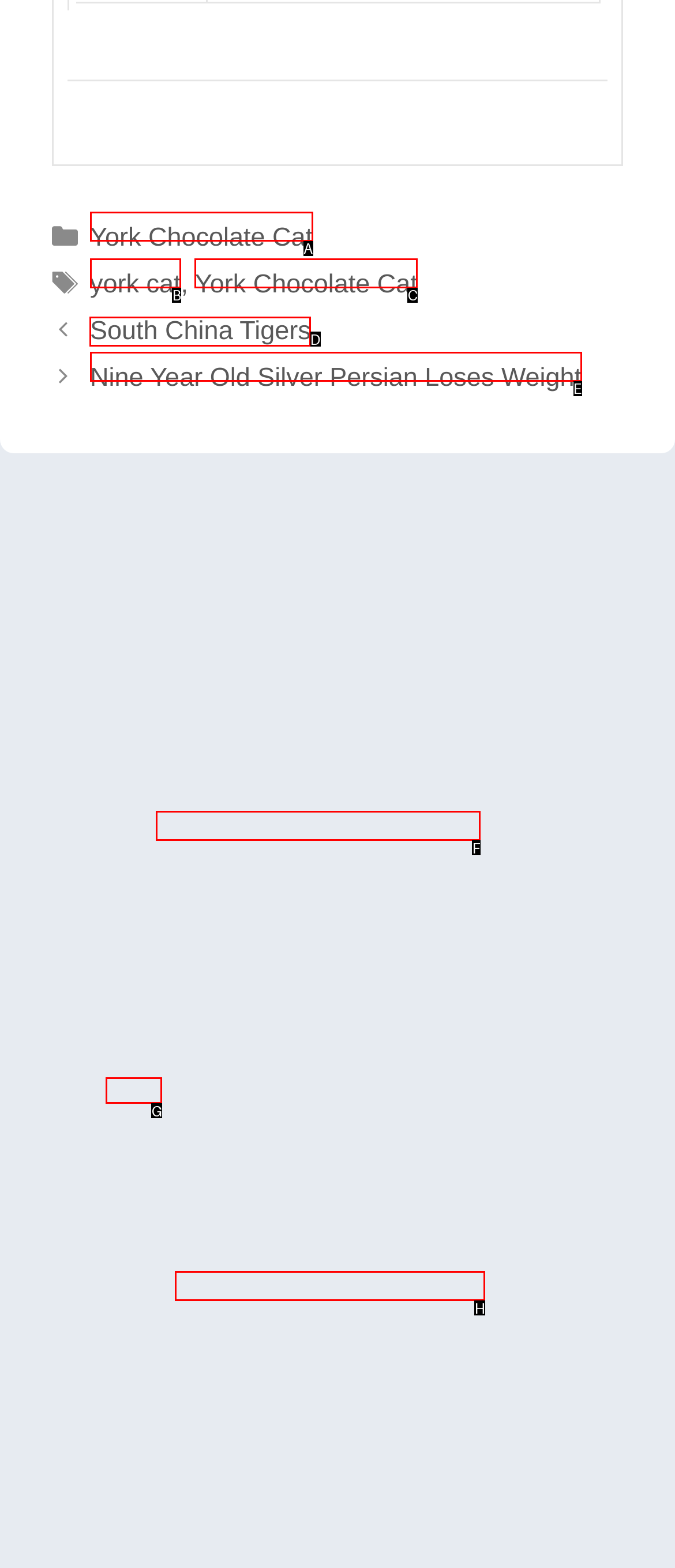Determine the letter of the element to click to accomplish this task: view the 'South China Tigers' post. Respond with the letter.

D